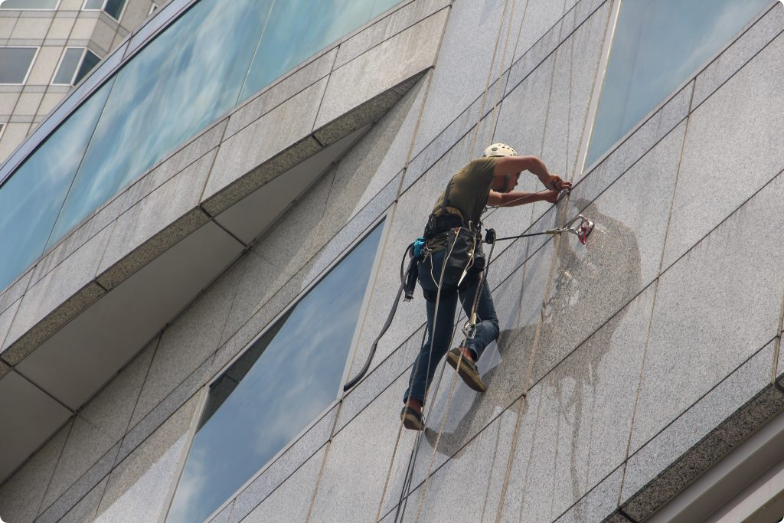What type of building is being cleaned?
Refer to the image and offer an in-depth and detailed answer to the question.

The caption describes the building as a 'high-rise building', which suggests that it is a tall, multi-story structure.